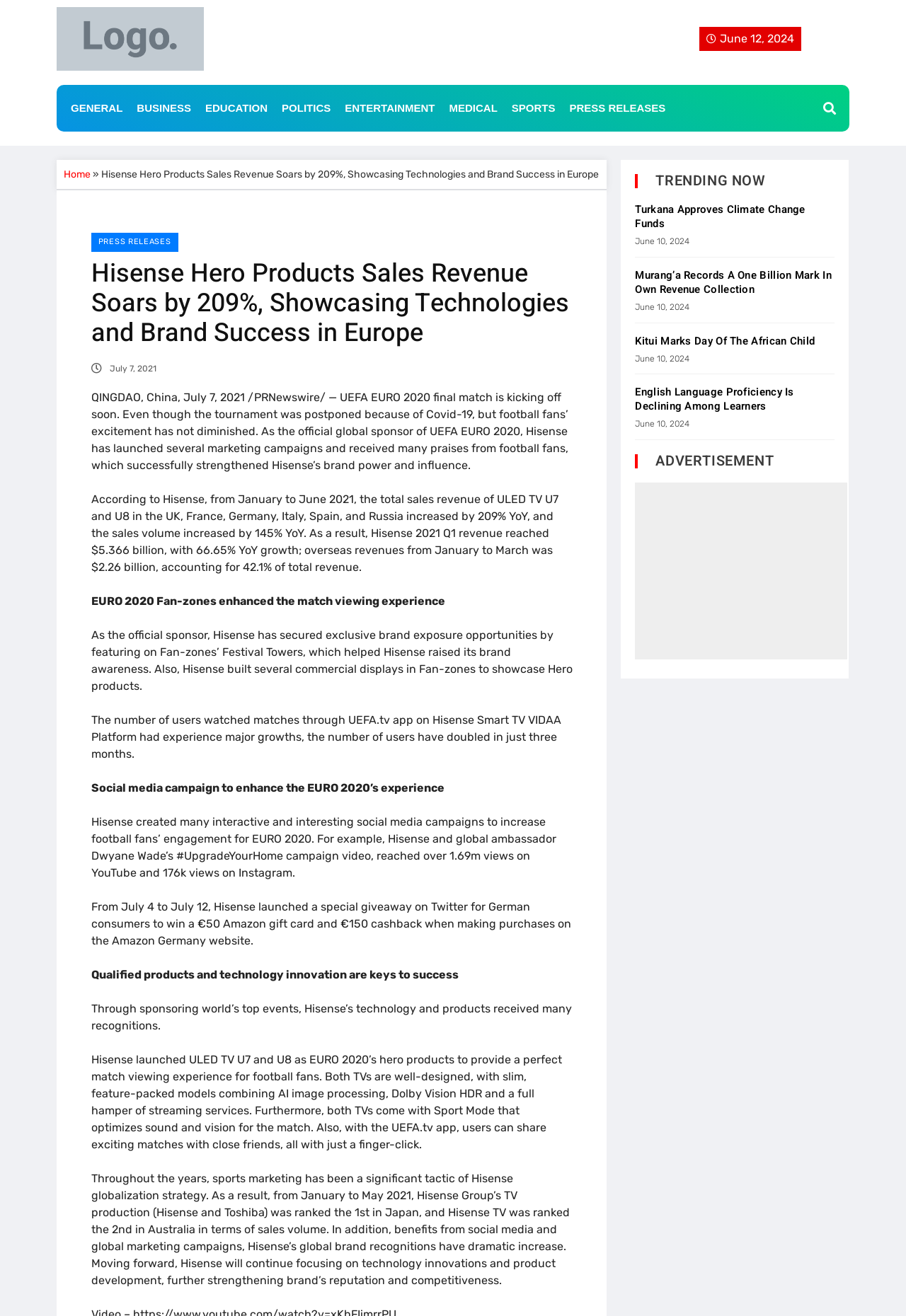Please provide a detailed answer to the question below by examining the image:
What is the brand that launched several marketing campaigns for UEFA EURO 2020?

According to the webpage, Hisense is the official global sponsor of UEFA EURO 2020 and has launched several marketing campaigns, which successfully strengthened Hisense’s brand power and influence.